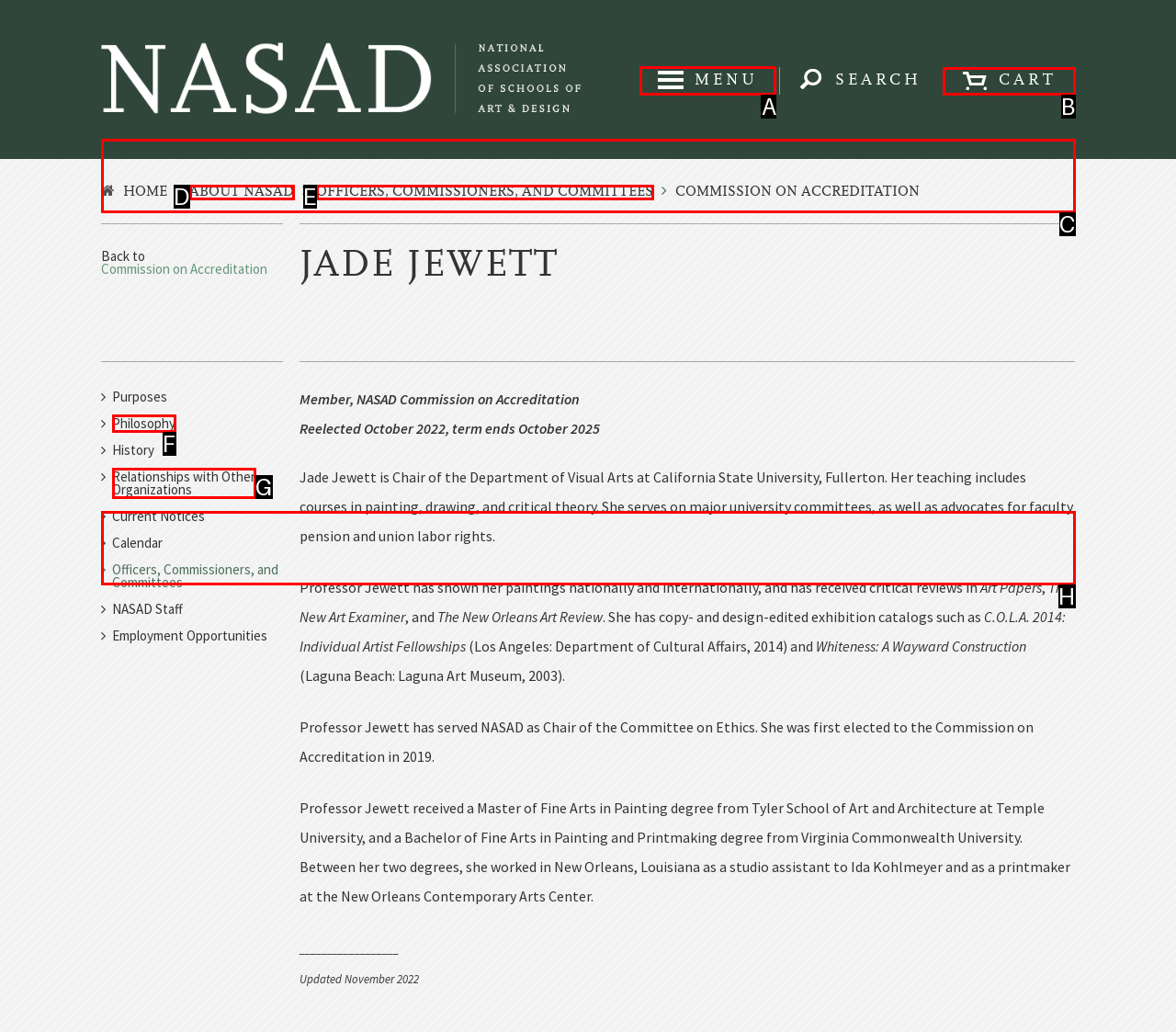Select the letter of the element you need to click to complete this task: Click the MENU button
Answer using the letter from the specified choices.

A